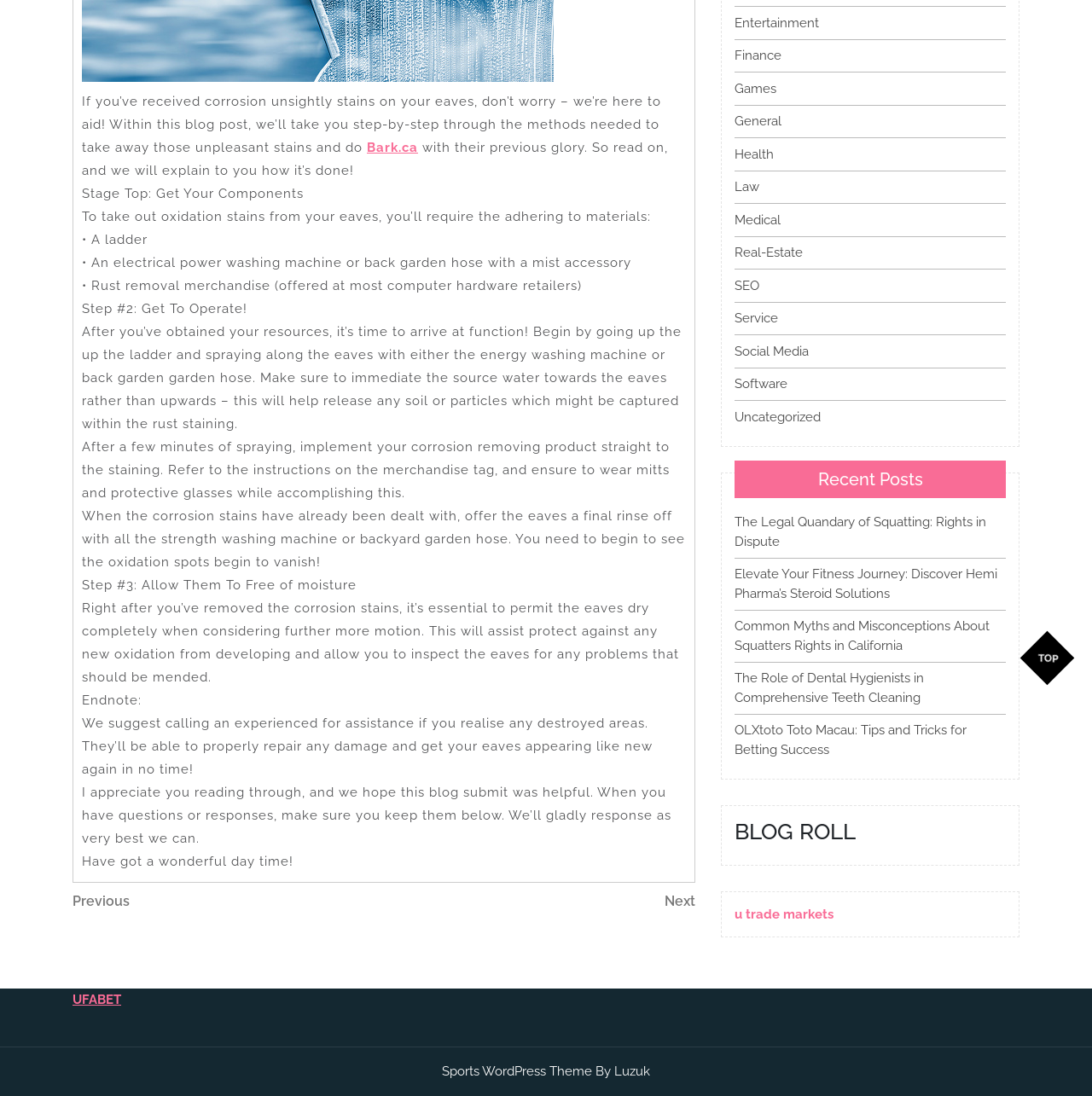Using the description "u trade markets", predict the bounding box of the relevant HTML element.

[0.673, 0.827, 0.763, 0.841]